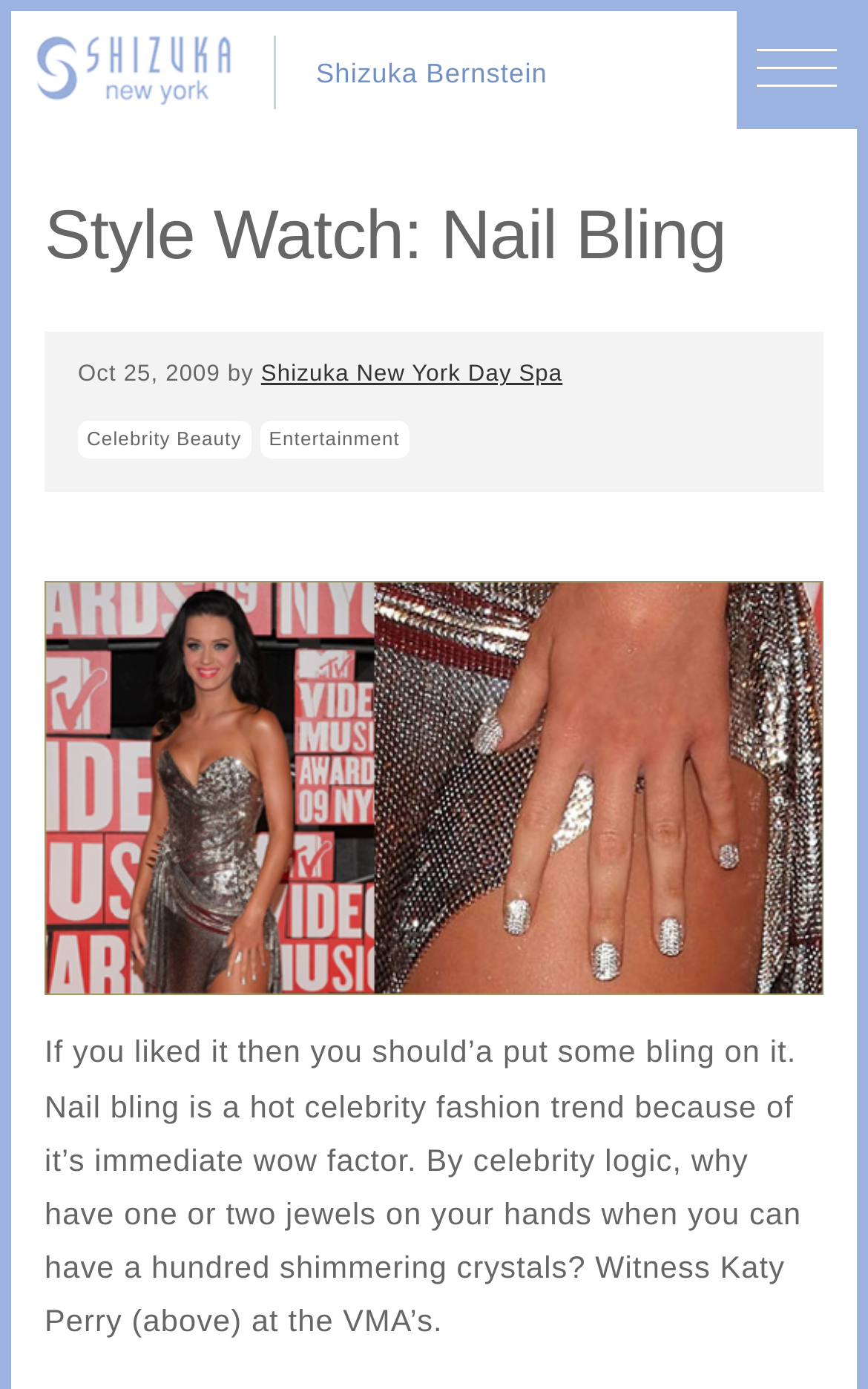Please answer the following question using a single word or phrase: 
What is the category of this article?

Celebrity Beauty